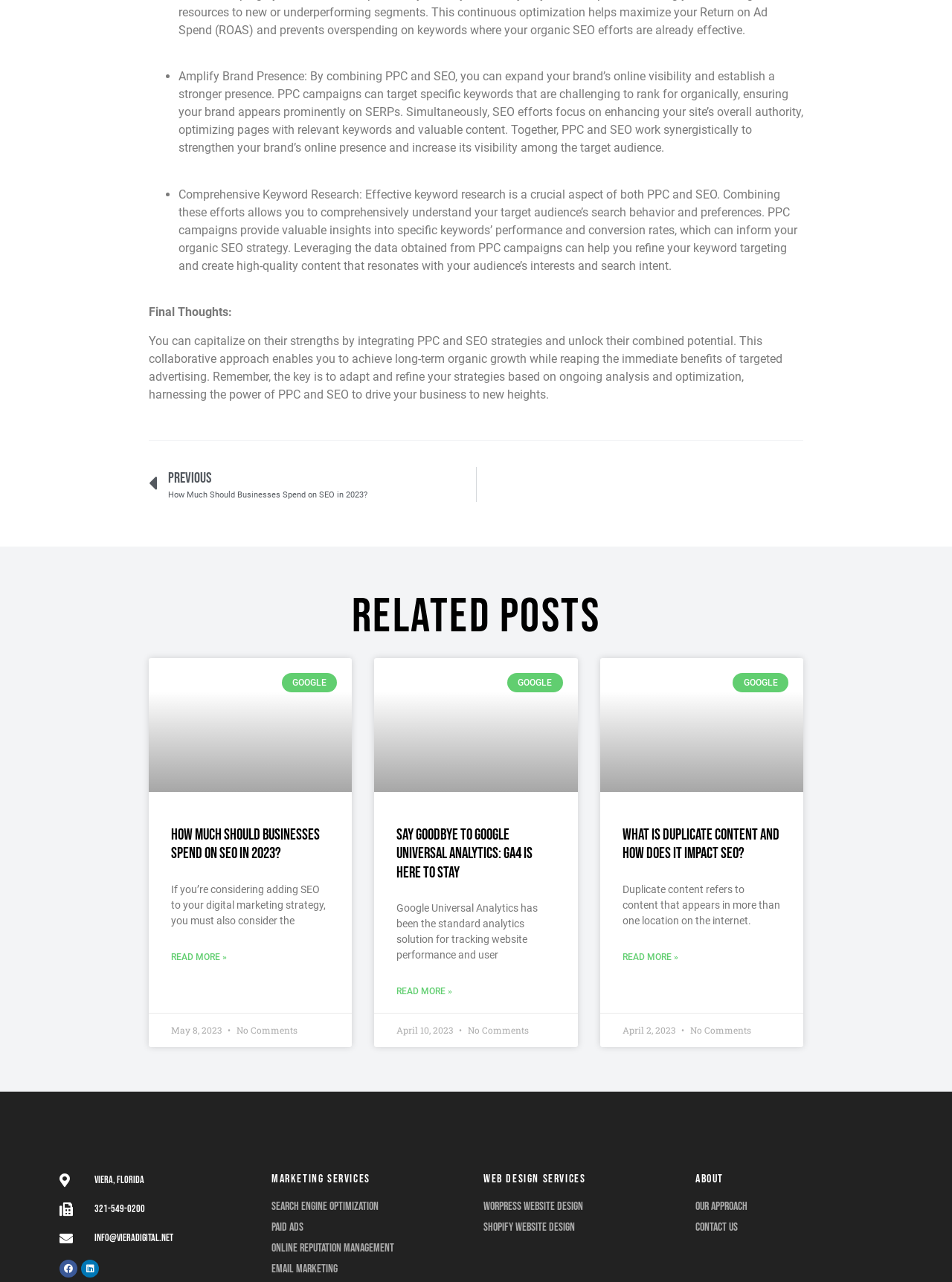Respond to the question with just a single word or phrase: 
What is the topic of the first related post?

How Much Should Businesses Spend on SEO in 2023?